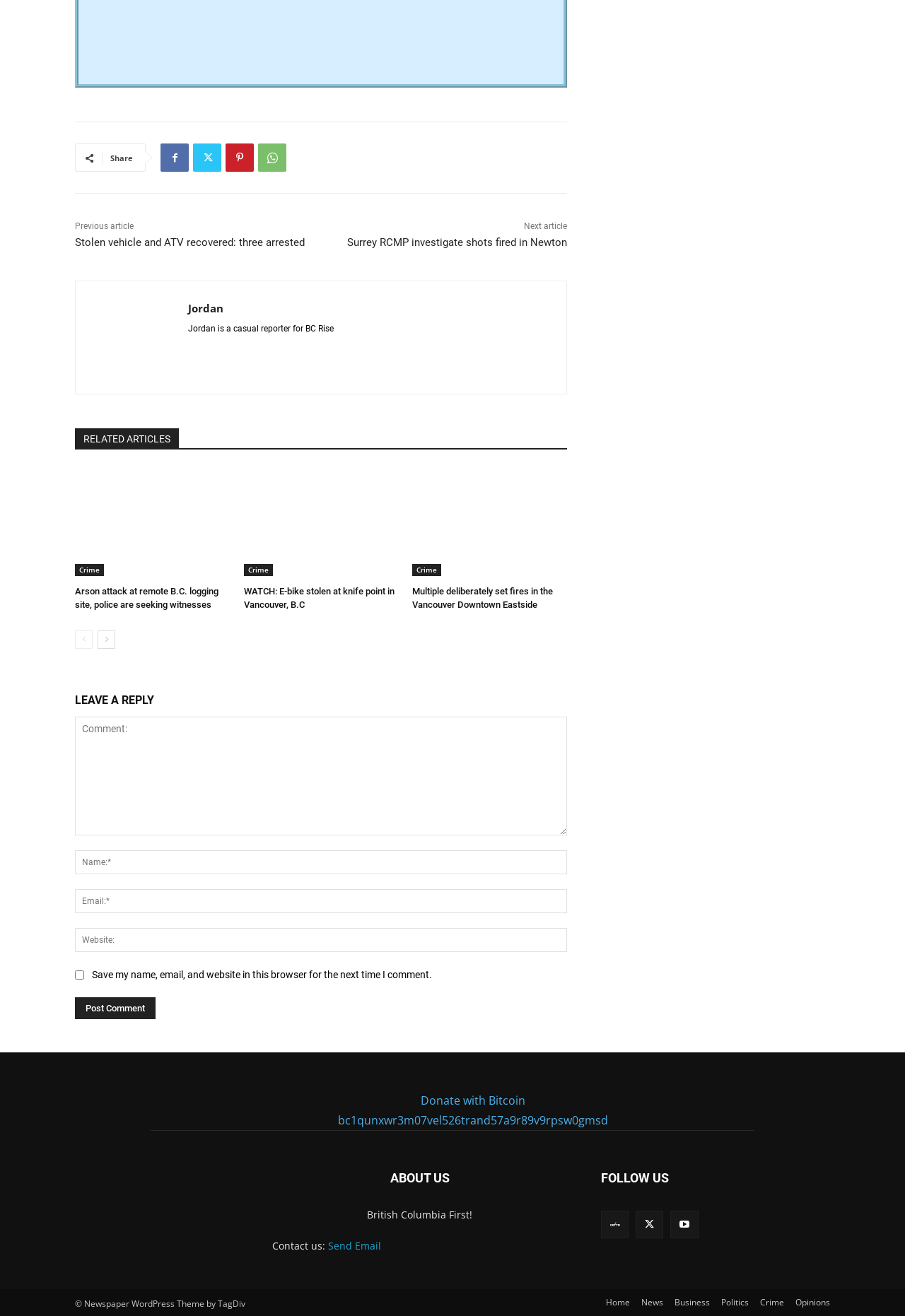Pinpoint the bounding box coordinates of the area that should be clicked to complete the following instruction: "Go to the 'Crime' category". The coordinates must be given as four float numbers between 0 and 1, i.e., [left, top, right, bottom].

[0.456, 0.429, 0.488, 0.438]